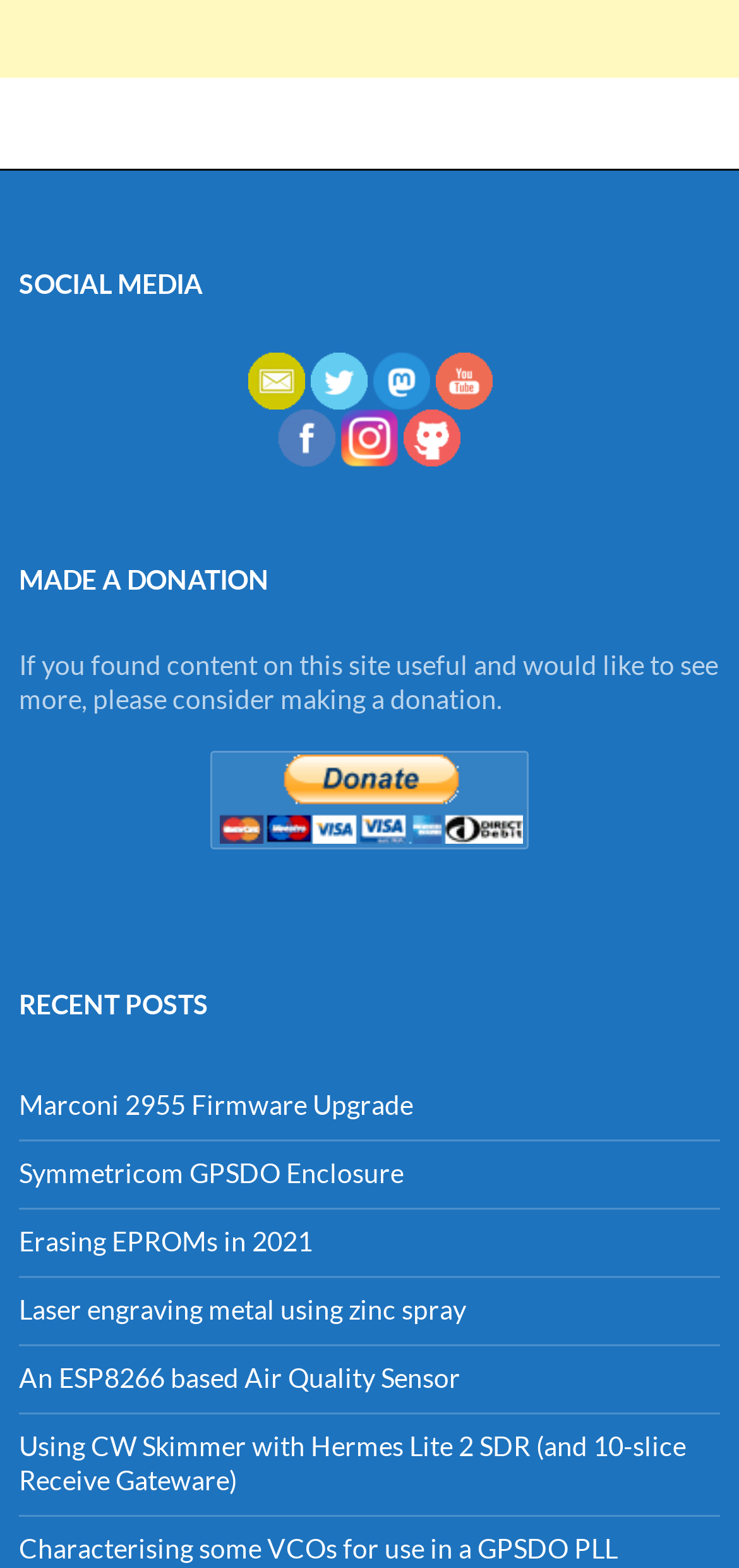Find the bounding box coordinates for the area that must be clicked to perform this action: "Click the Email link".

[0.335, 0.231, 0.412, 0.251]